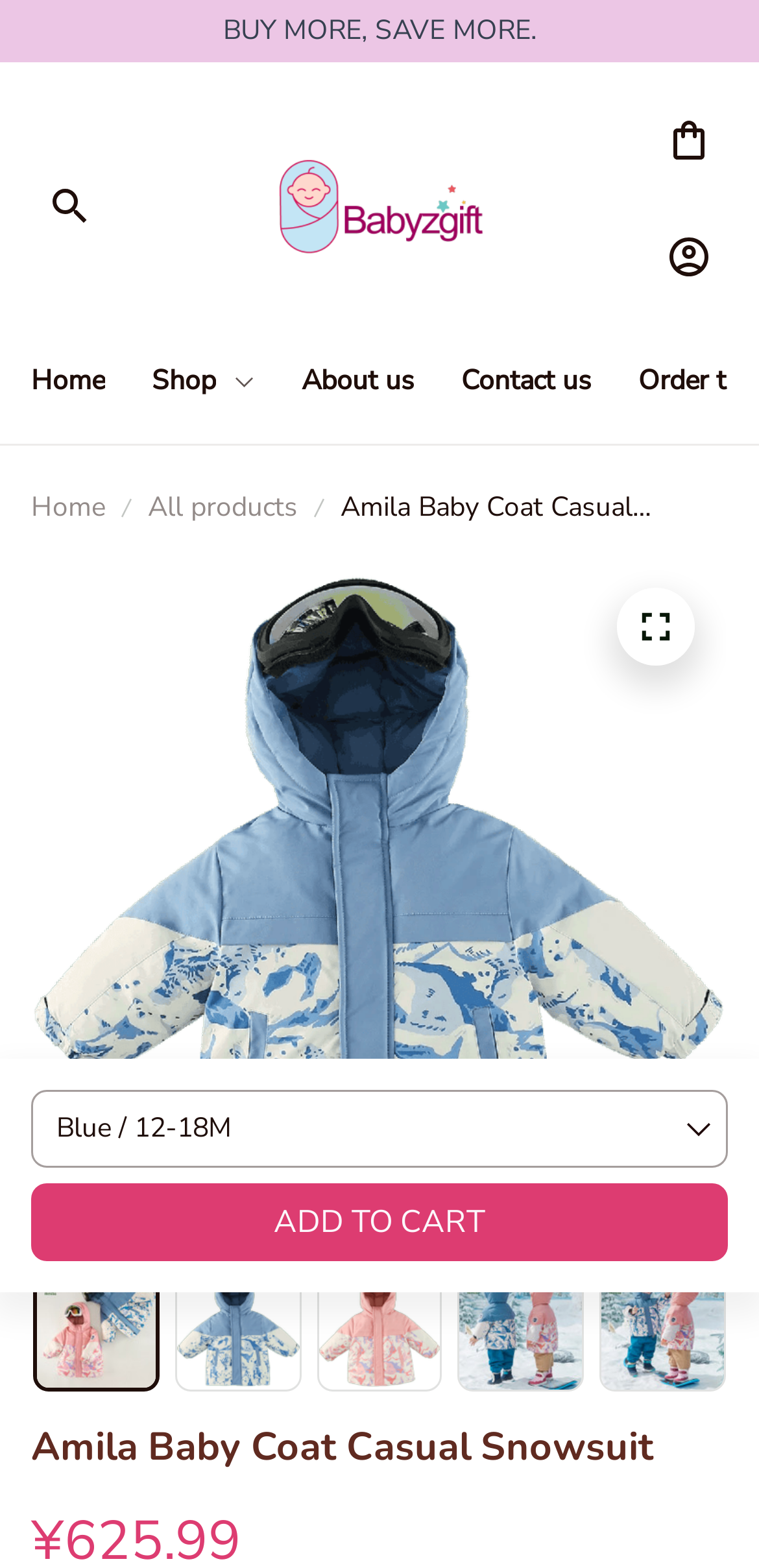Please find and generate the text of the main heading on the webpage.

Amila Baby Coat Casual Snowsuit